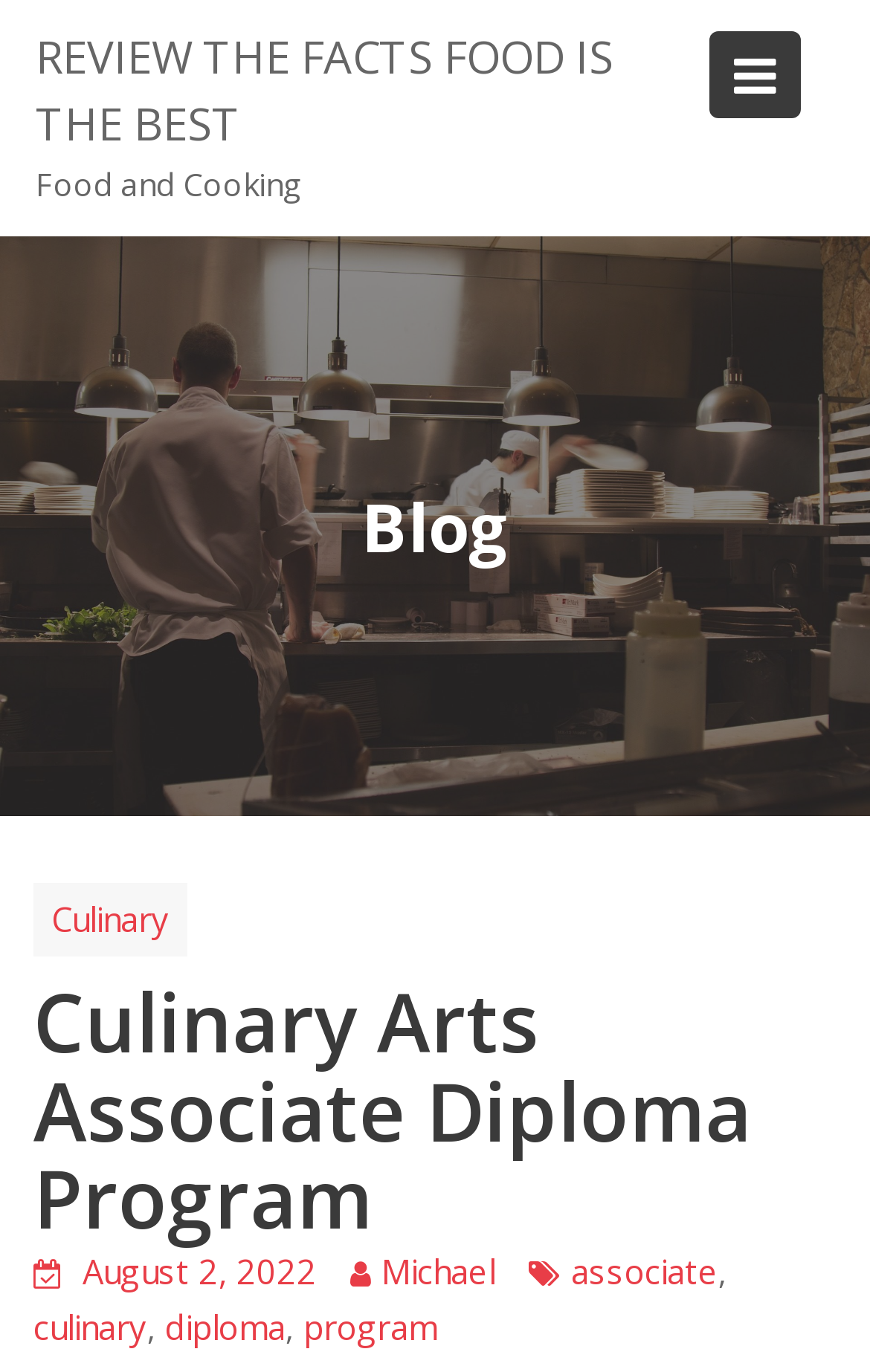How many links are there in the footer?
By examining the image, provide a one-word or phrase answer.

5